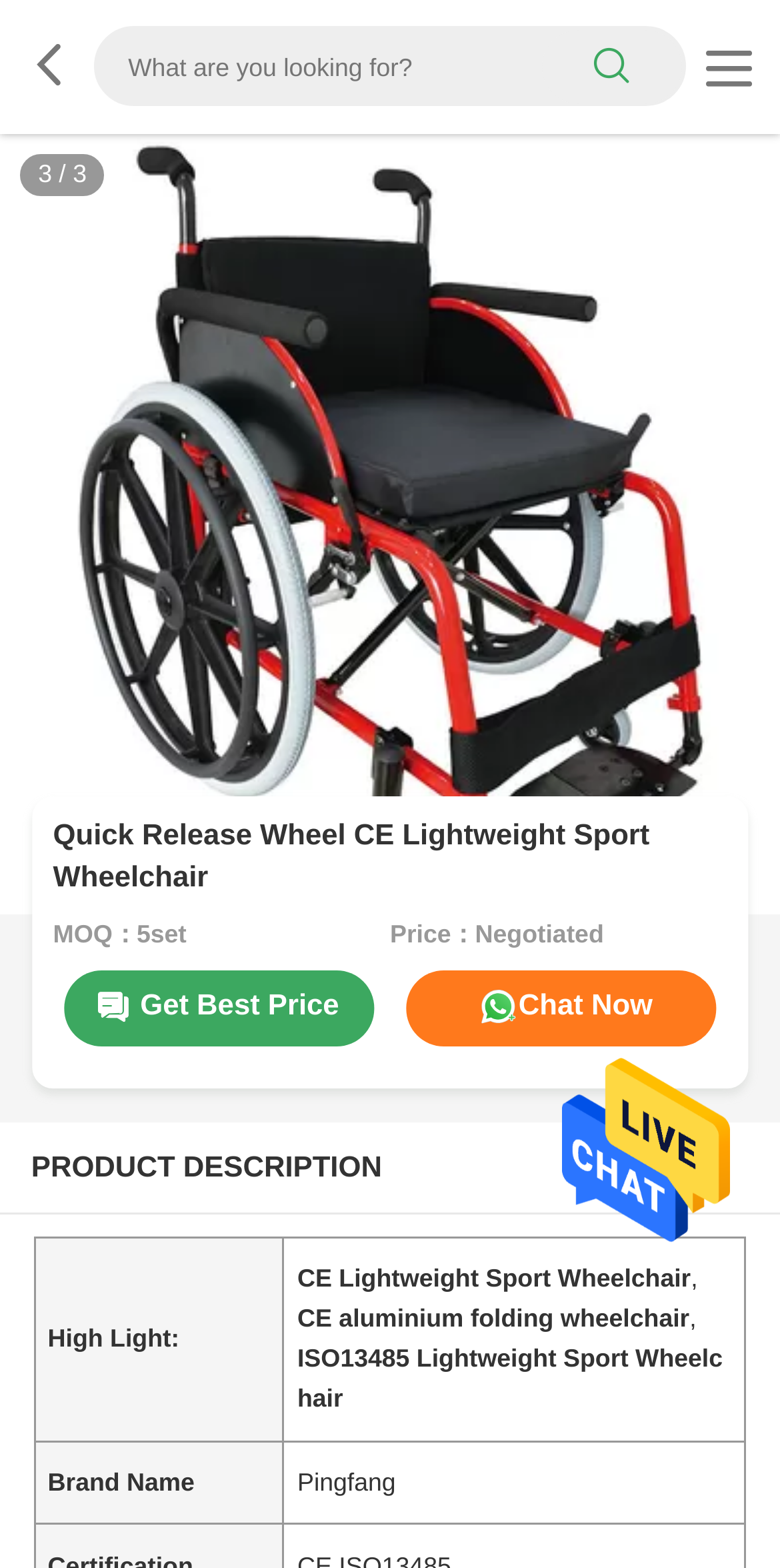Provide a single word or phrase answer to the question: 
What is the price of the product?

Negotiated